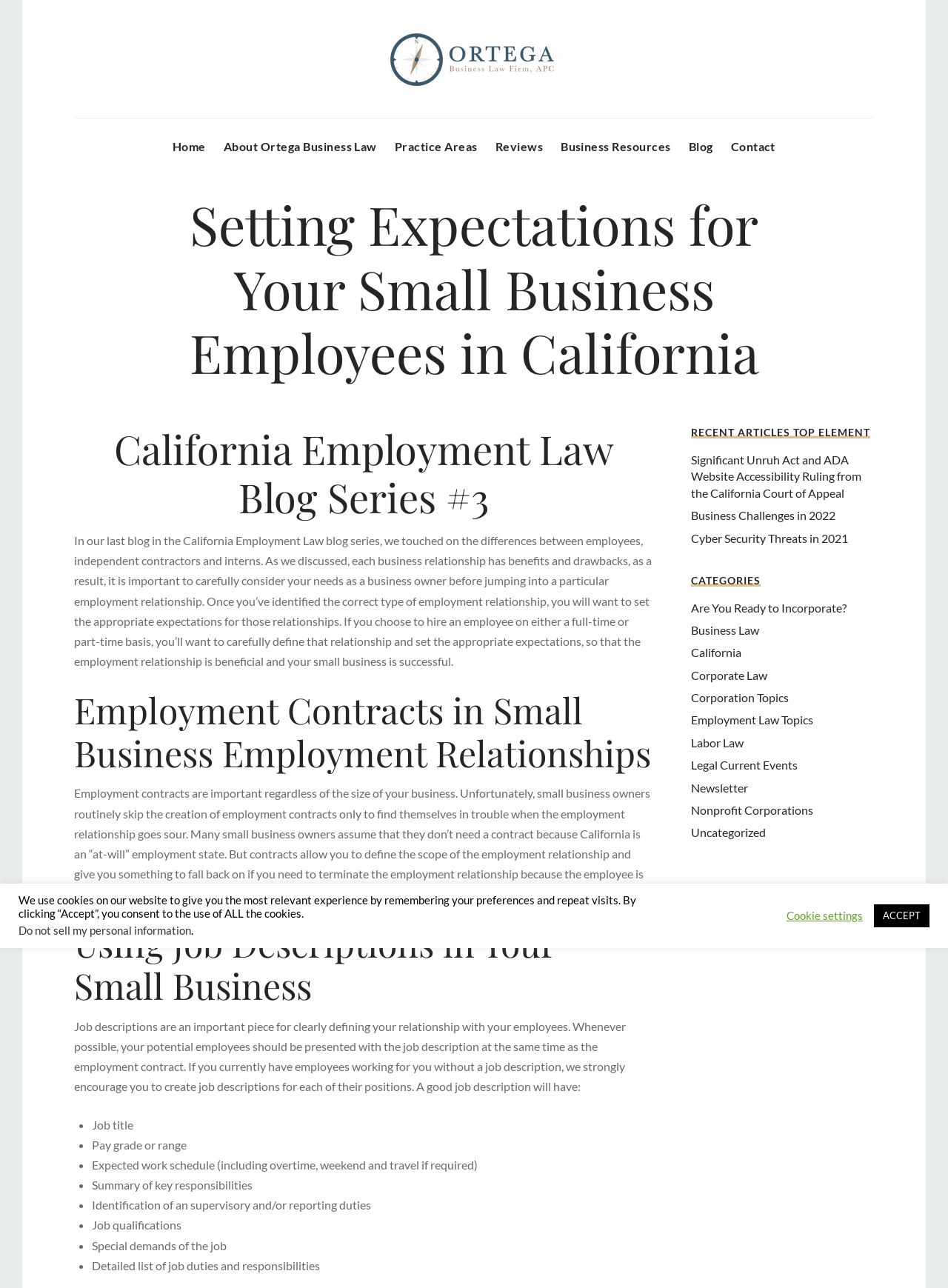Calculate the bounding box coordinates for the UI element based on the following description: "Employment Law Topics". Ensure the coordinates are four float numbers between 0 and 1, i.e., [left, top, right, bottom].

[0.729, 0.553, 0.857, 0.564]